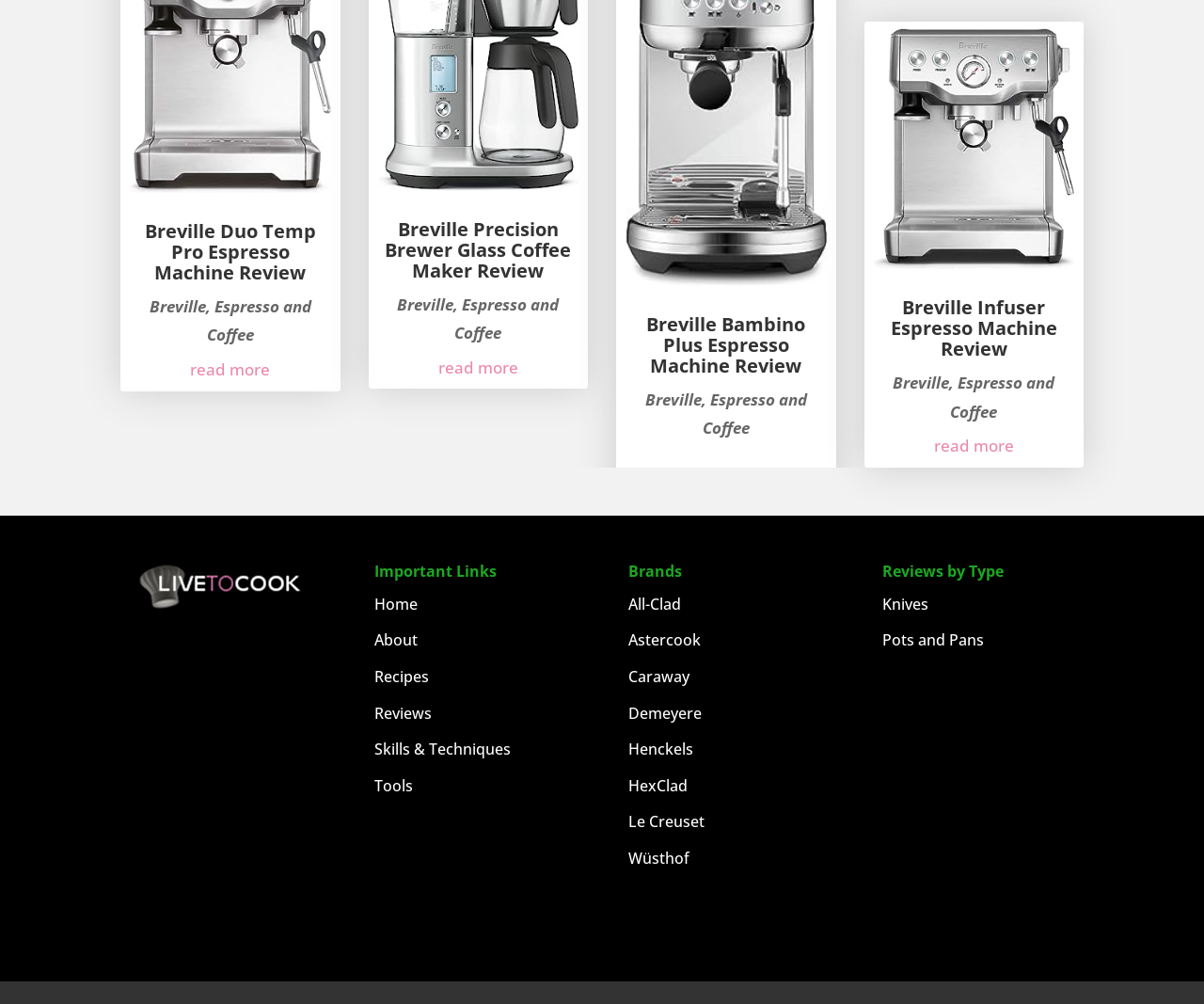Determine the bounding box coordinates for the UI element with the following description: "About". The coordinates should be four float numbers between 0 and 1, represented as [left, top, right, bottom].

[0.311, 0.627, 0.347, 0.648]